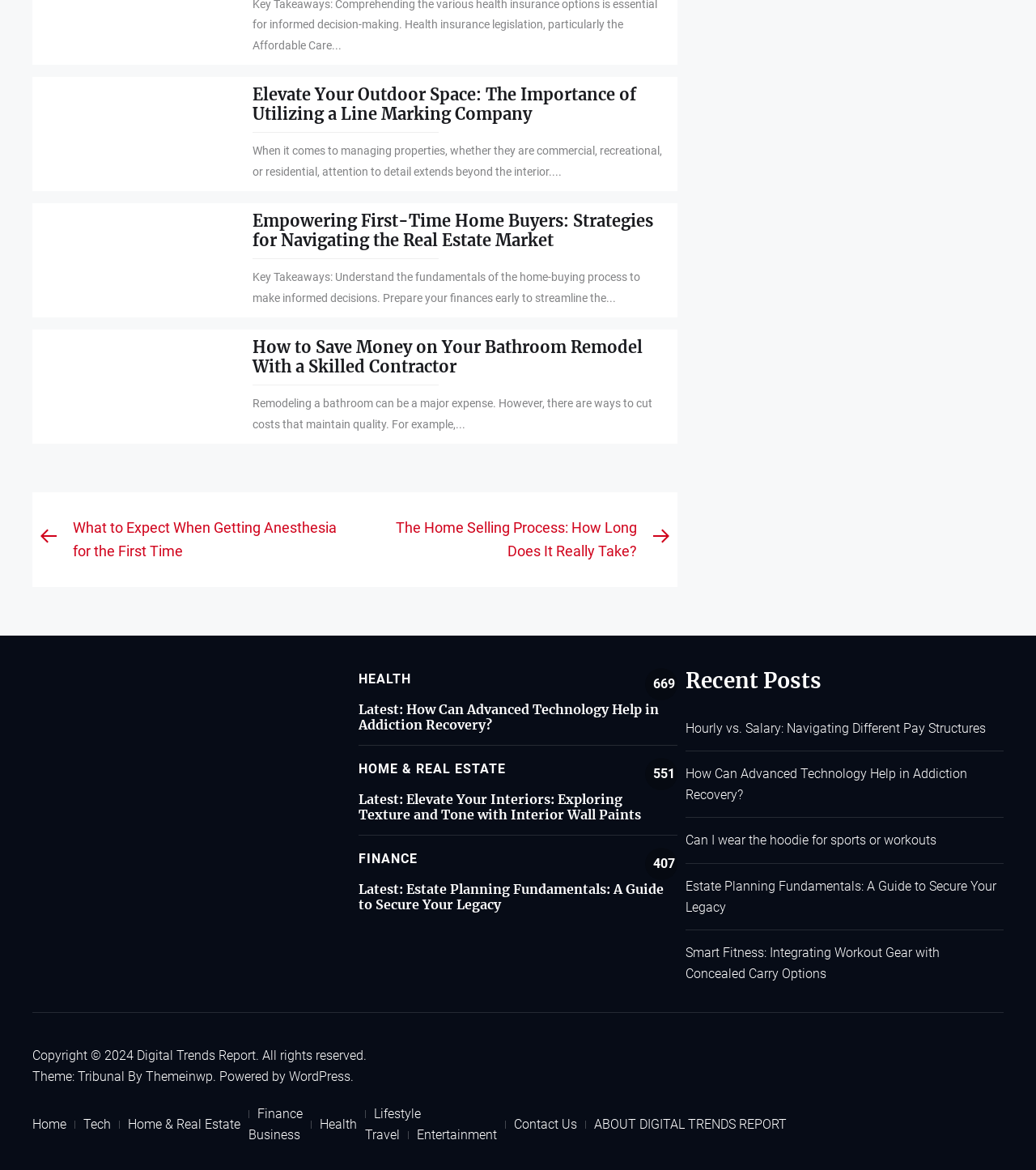Find the bounding box coordinates of the clickable element required to execute the following instruction: "Explore the latest article on addiction recovery". Provide the coordinates as four float numbers between 0 and 1, i.e., [left, top, right, bottom].

[0.346, 0.599, 0.636, 0.626]